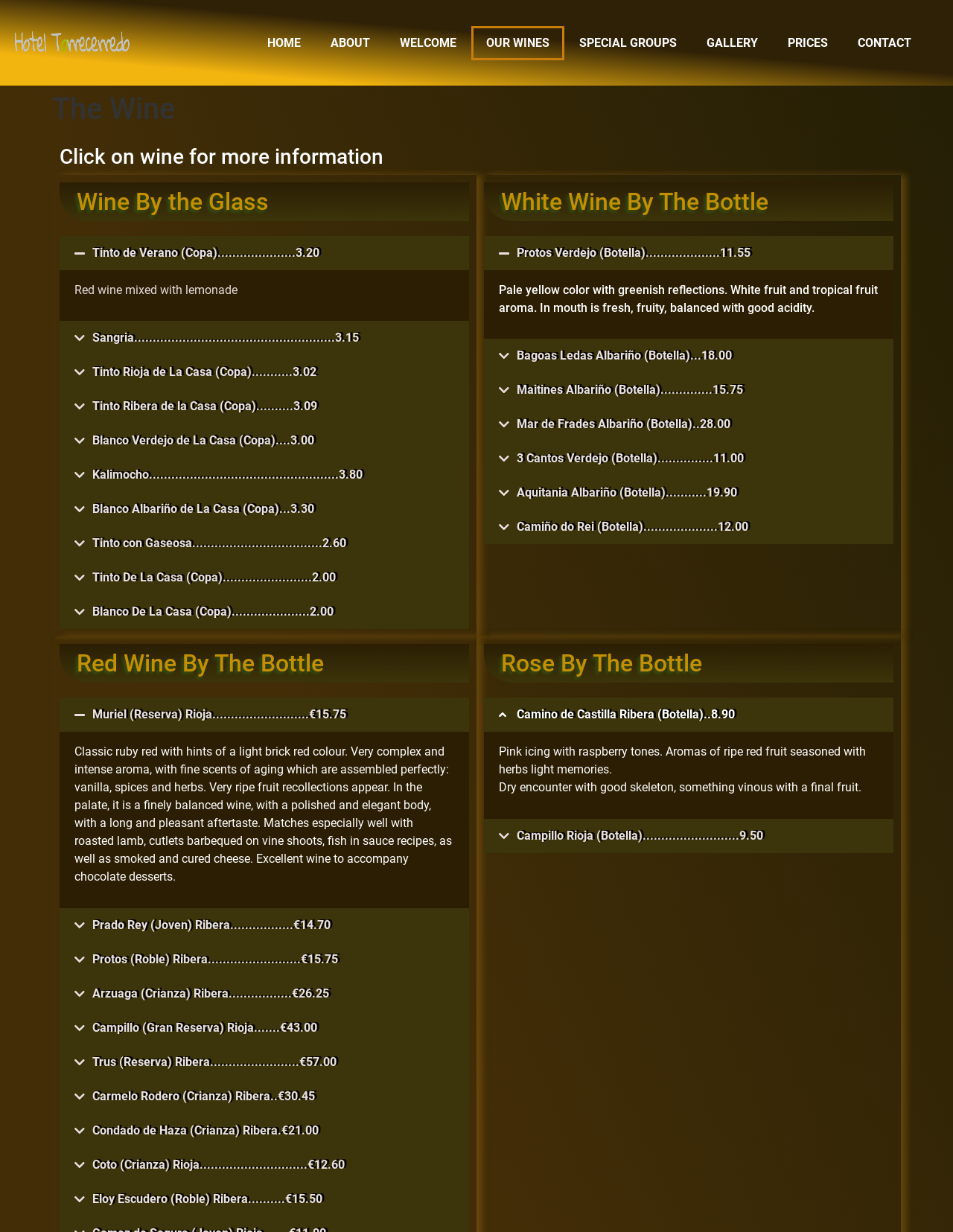Using the provided description: "Trus (Reserva) Ribera........................€57.00", find the bounding box coordinates of the corresponding UI element. The output should be four float numbers between 0 and 1, in the format [left, top, right, bottom].

[0.062, 0.848, 0.492, 0.876]